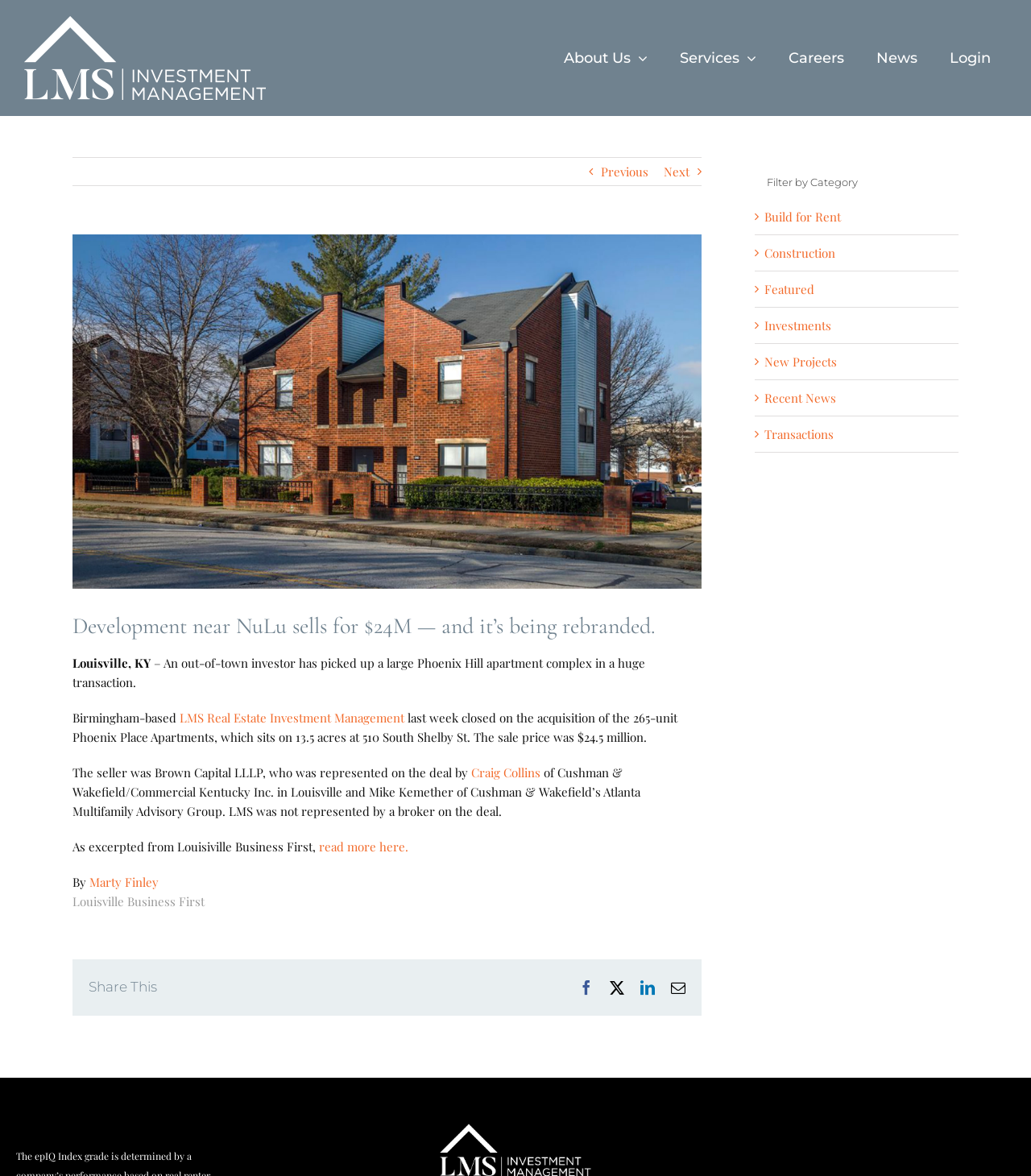Determine the bounding box coordinates of the clickable region to carry out the instruction: "Read more about the news".

[0.309, 0.713, 0.396, 0.727]